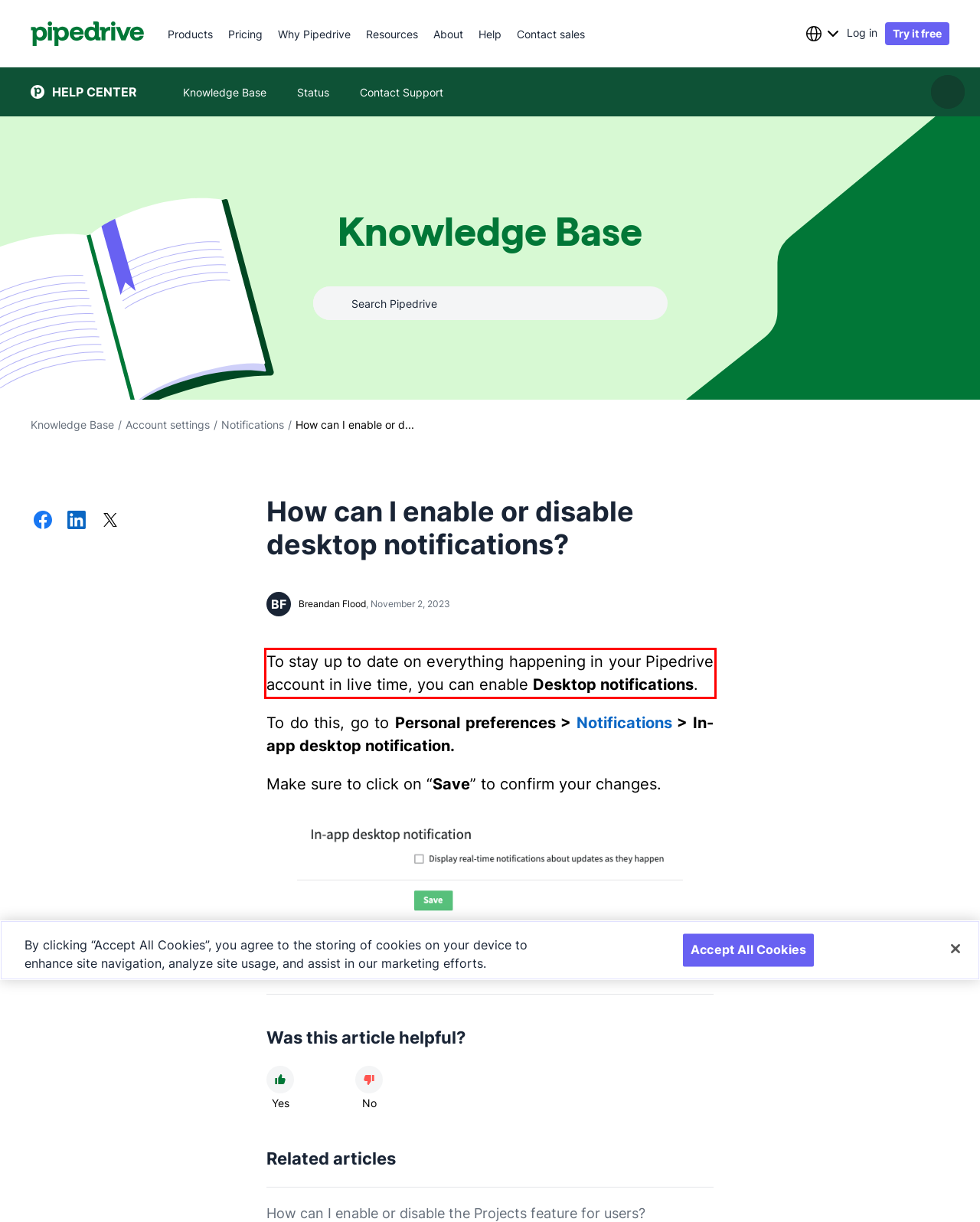Examine the screenshot of the webpage, locate the red bounding box, and generate the text contained within it.

To stay up to date on everything happening in your Pipedrive account in live time, you can enable Desktop notifications.